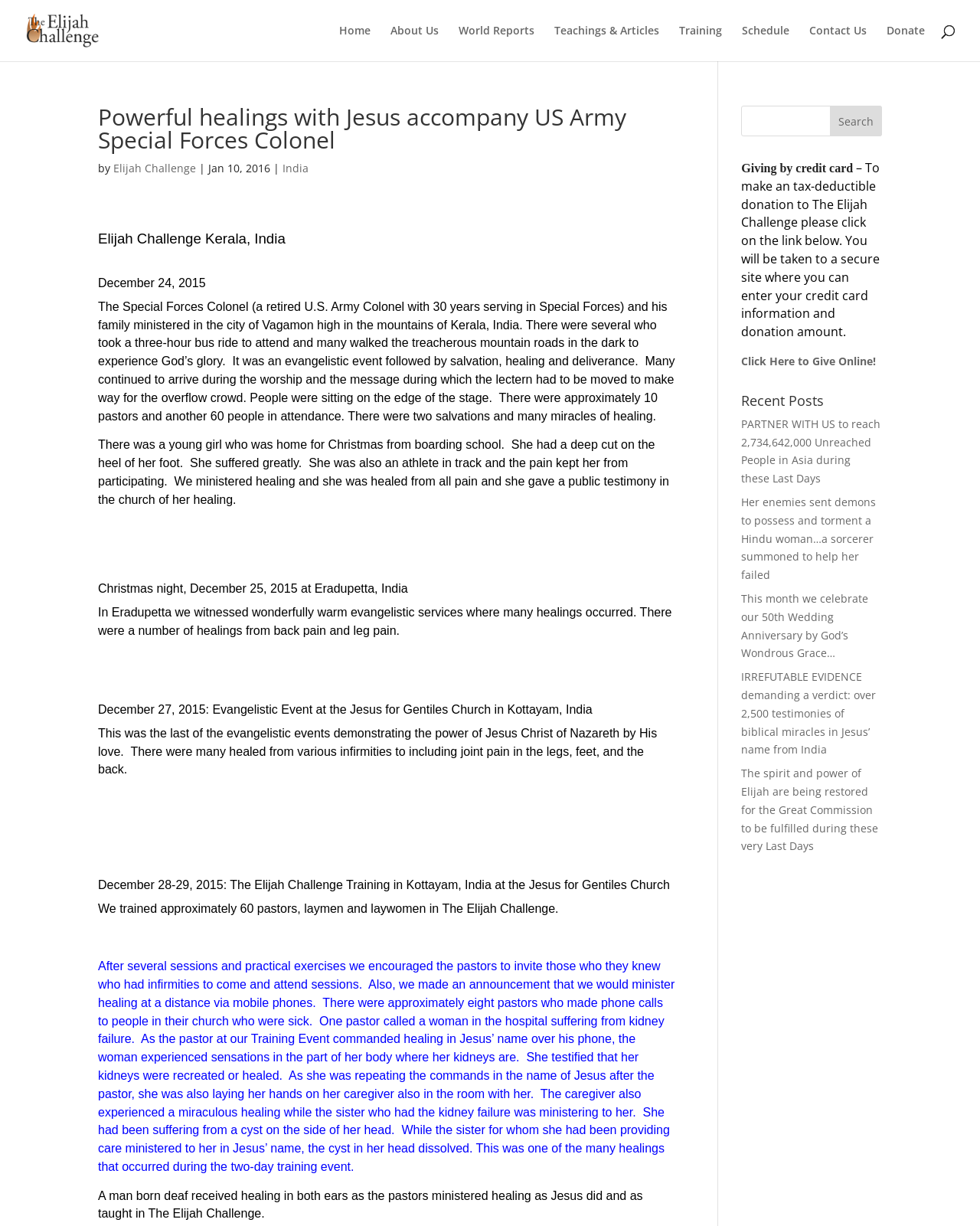Identify and provide the title of the webpage.

Powerful healings with Jesus accompany US Army Special Forces Colonel